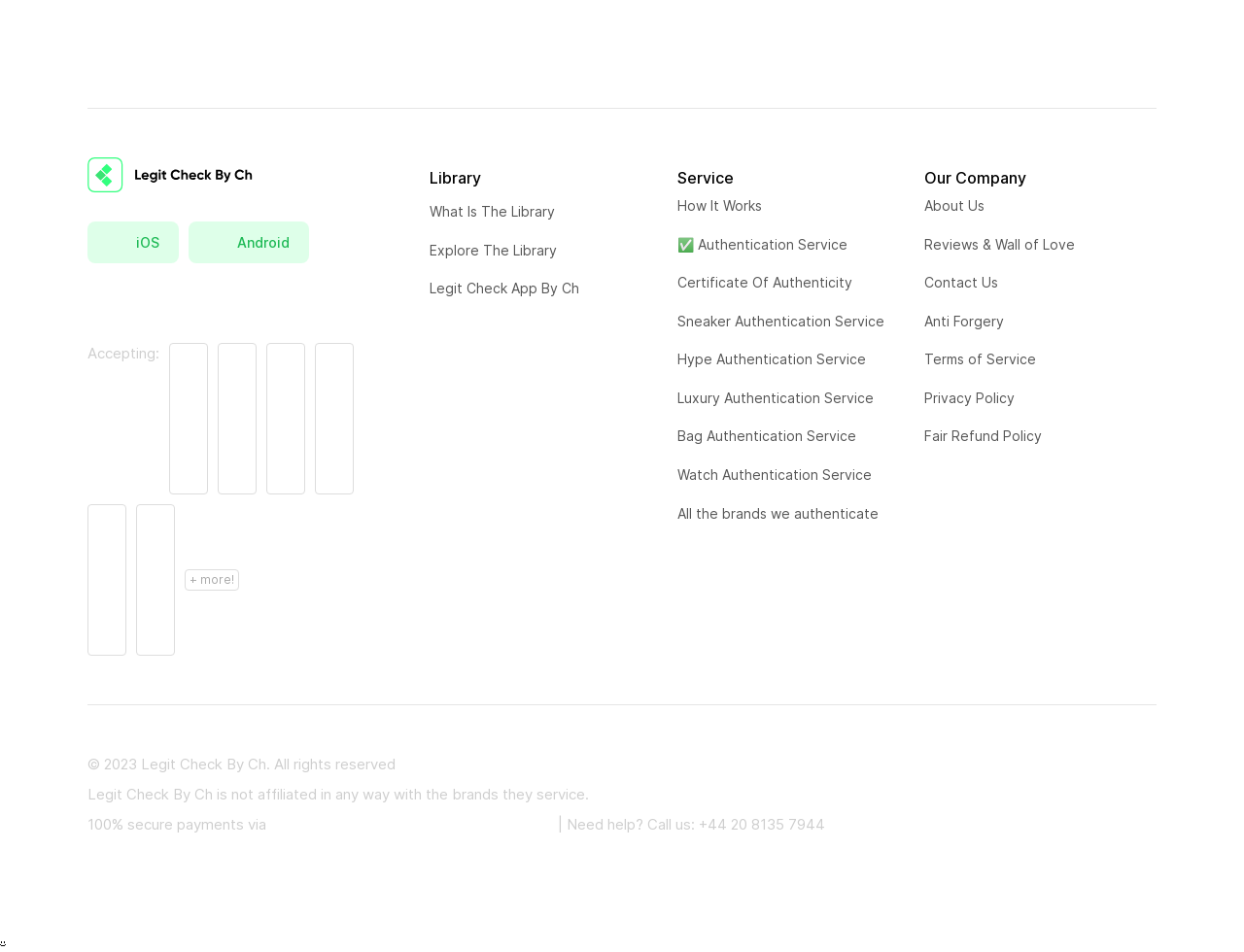Give the bounding box coordinates for the element described by: "iOS".

[0.07, 0.233, 0.144, 0.276]